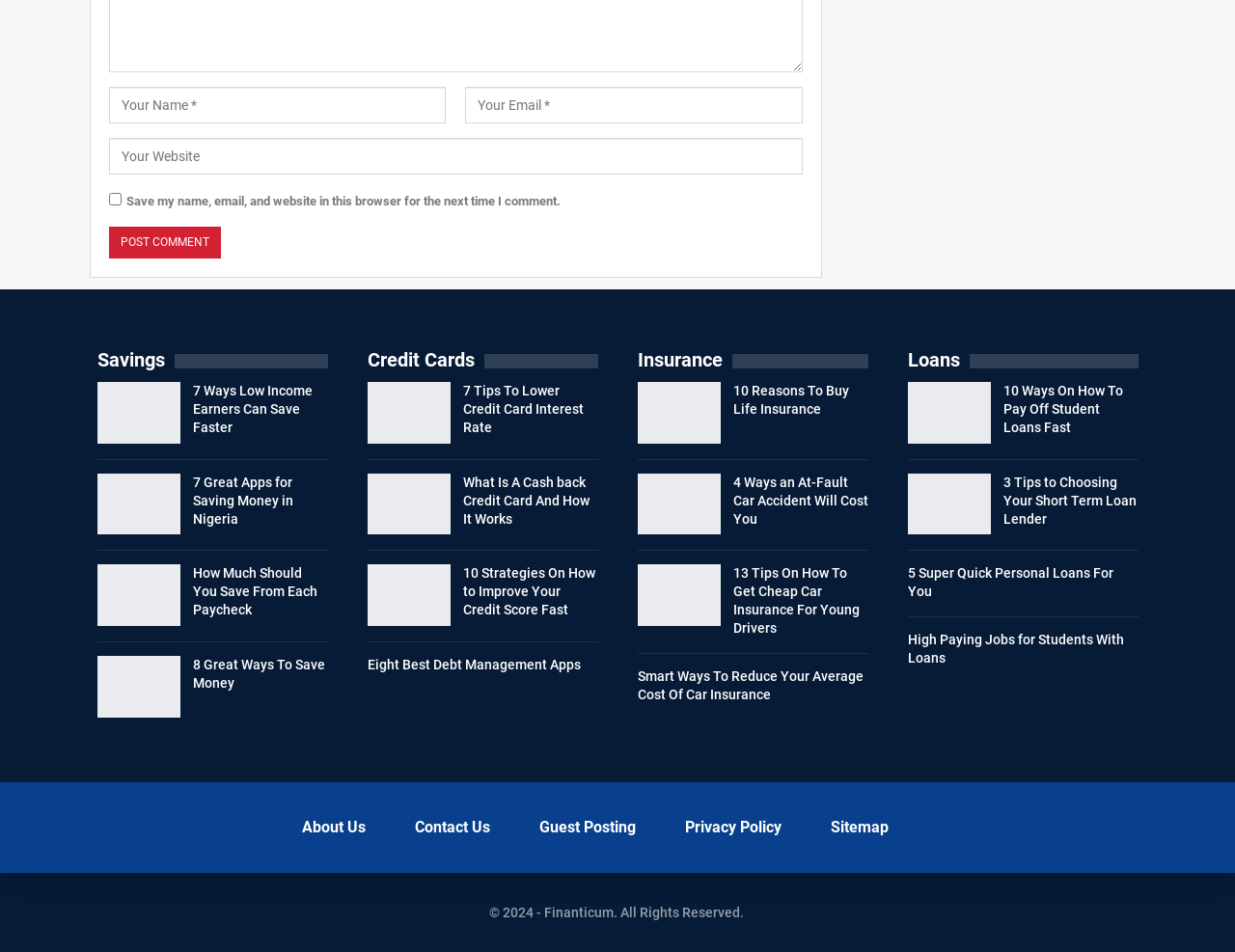Predict the bounding box coordinates of the area that should be clicked to accomplish the following instruction: "Contact Us". The bounding box coordinates should consist of four float numbers between 0 and 1, i.e., [left, top, right, bottom].

[0.336, 0.859, 0.396, 0.878]